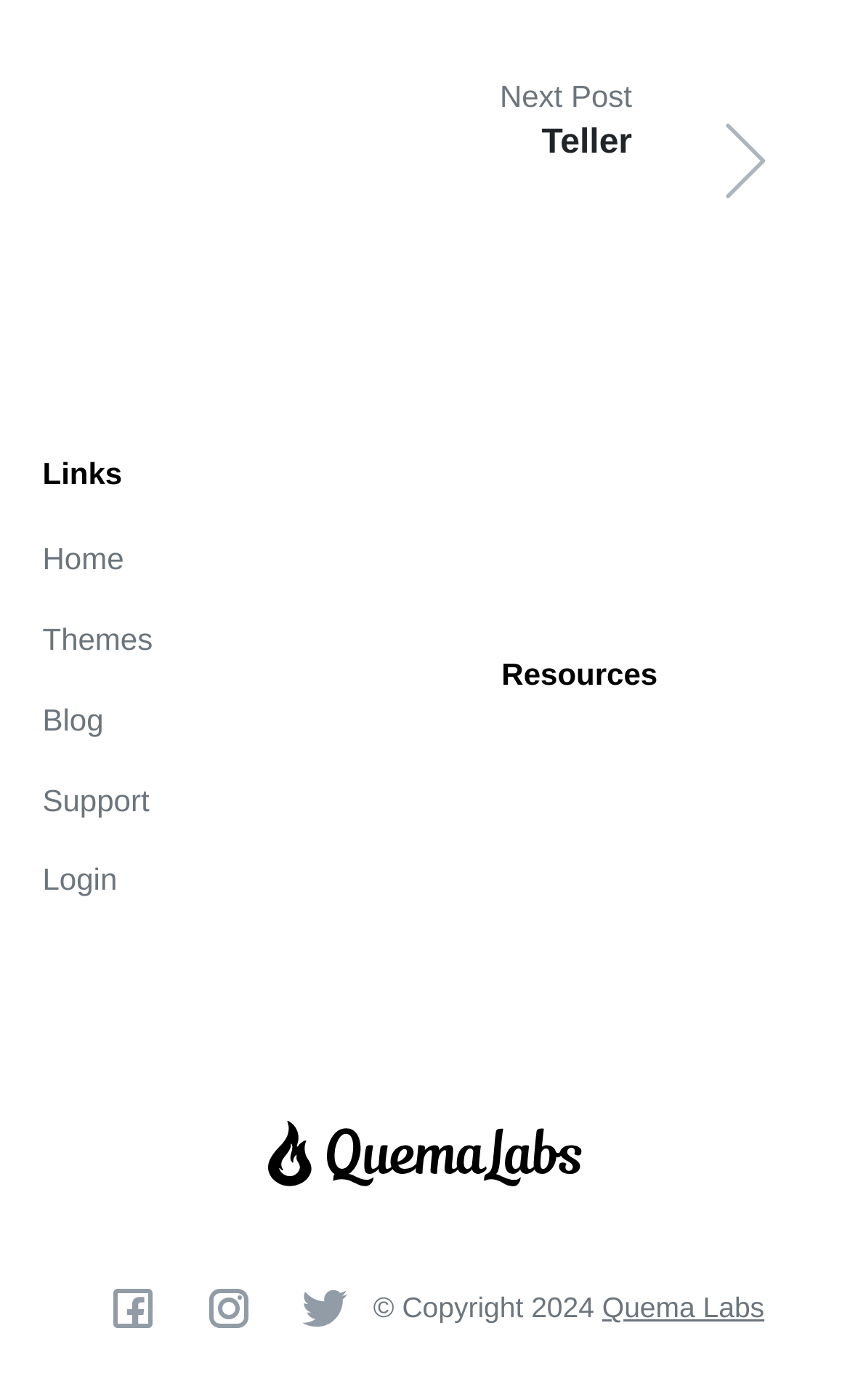Locate the bounding box coordinates of the element I should click to achieve the following instruction: "check blog posts".

[0.05, 0.497, 0.41, 0.532]